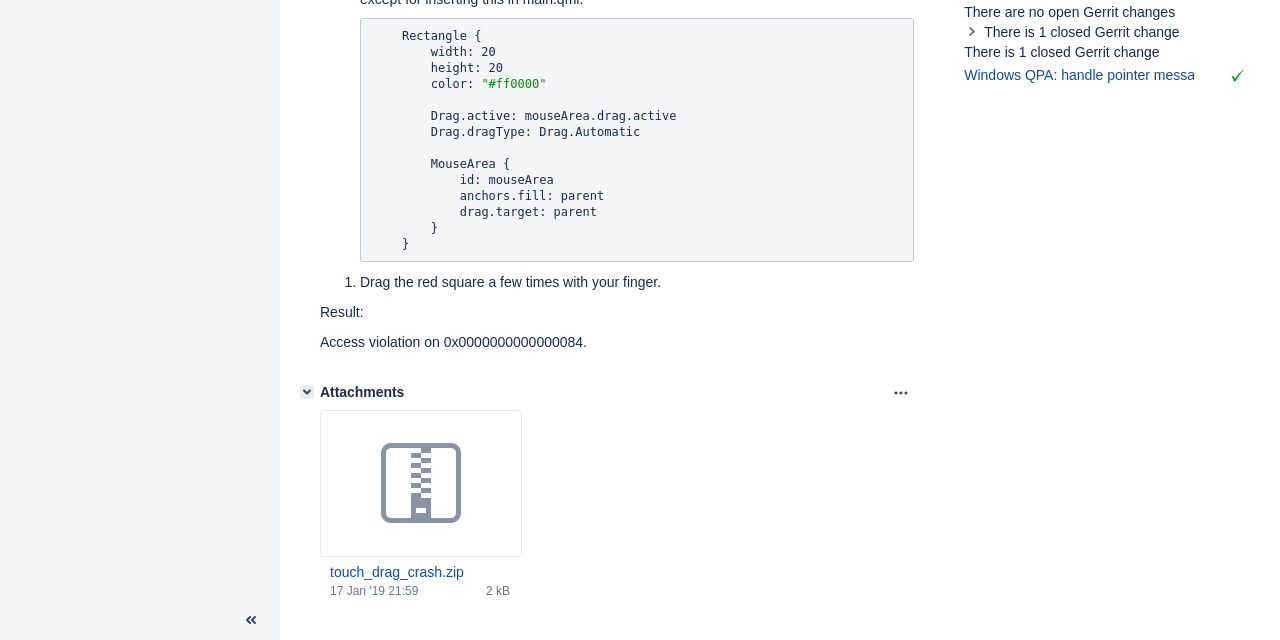Ascertain the bounding box coordinates for the UI element detailed here: "Contact Us". The coordinates should be provided as [left, top, right, bottom] with each value being a float between 0 and 1.

None